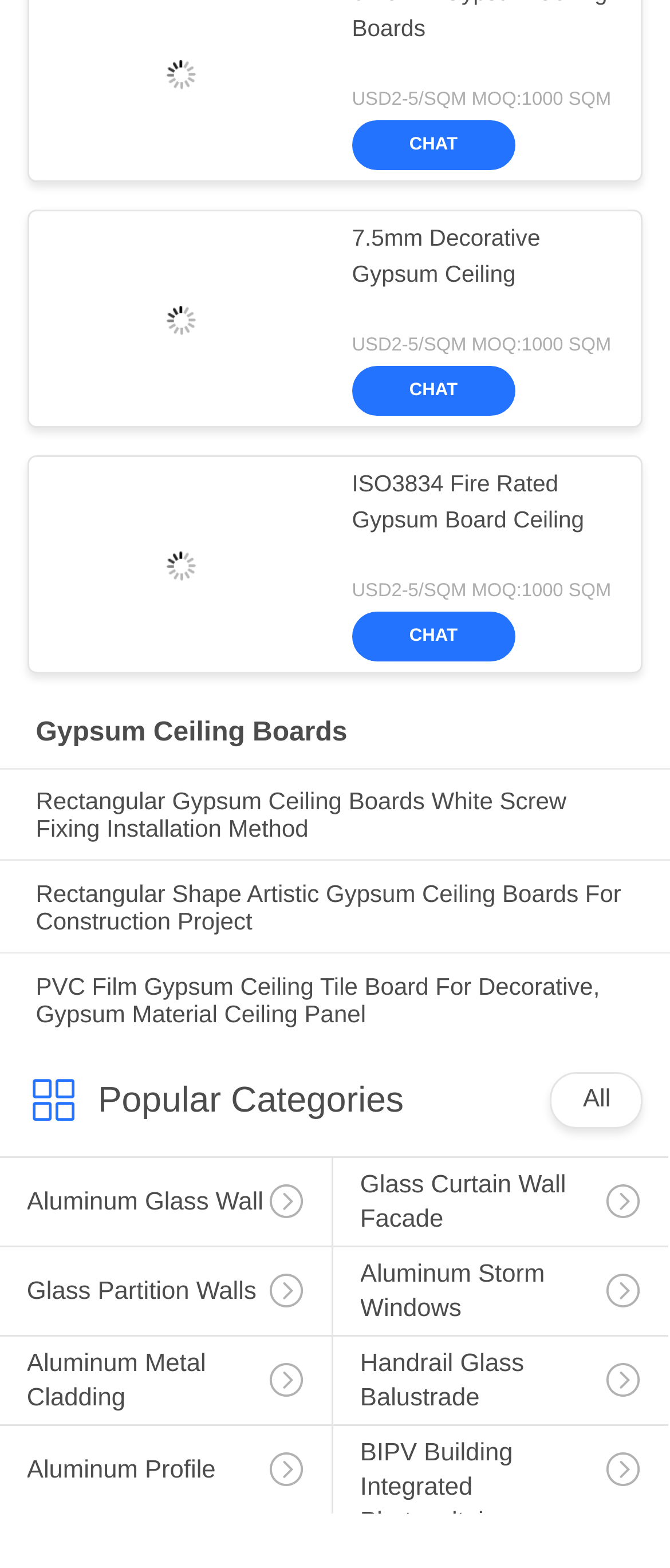Please identify the bounding box coordinates of the element on the webpage that should be clicked to follow this instruction: "Learn more about ISO3834 Fire Rated Gypsum Board Ceiling". The bounding box coordinates should be given as four float numbers between 0 and 1, formatted as [left, top, right, bottom].

[0.525, 0.298, 0.917, 0.366]